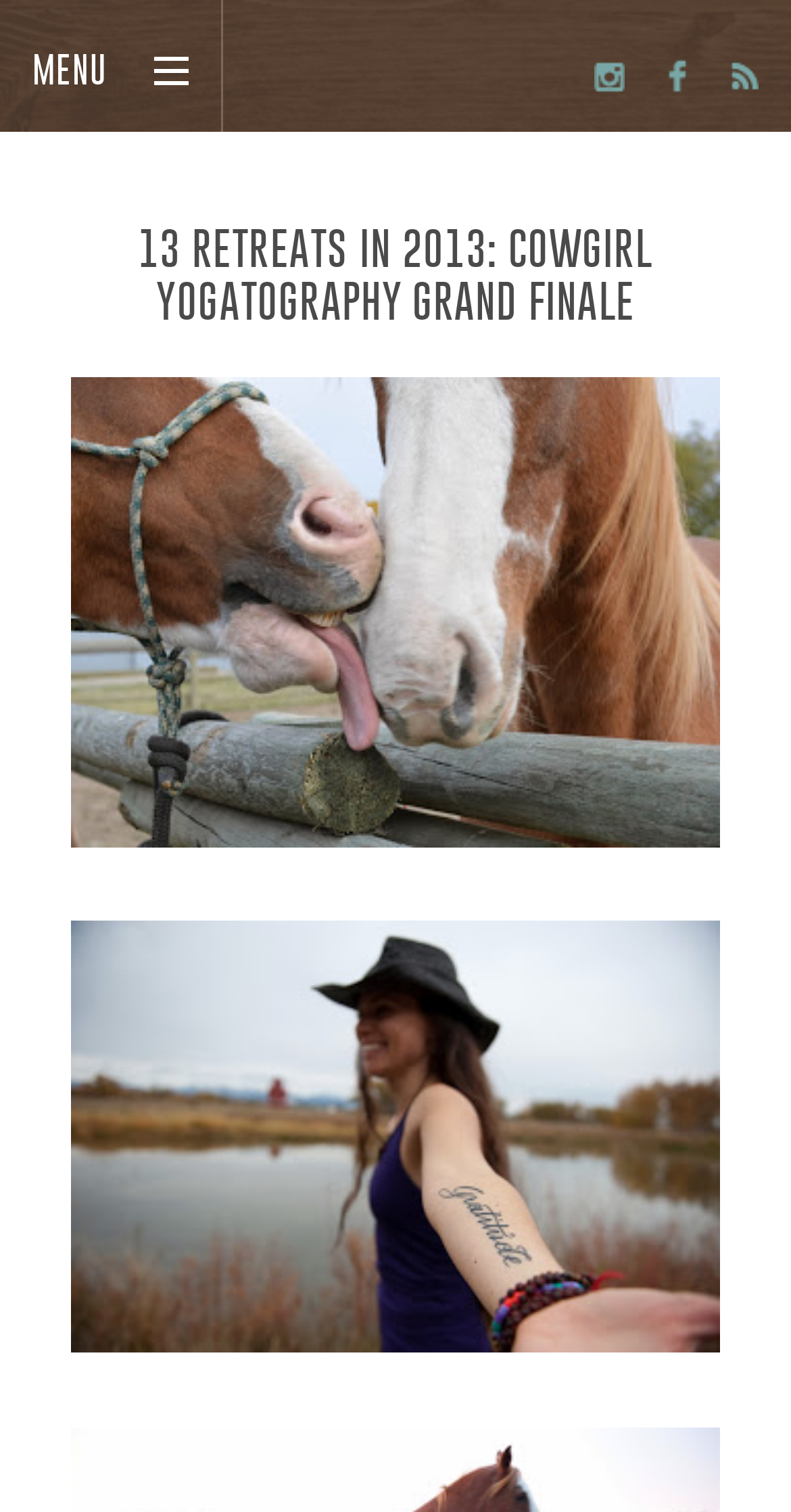Is the webpage about a specific event or series of events?
Provide a detailed and well-explained answer to the question.

The heading '13 RETREATS IN 2013: COWGIRL YOGATOGRAPHY GRAND FINALE' implies that the webpage is about a specific event or series of events, possibly a yoga retreat or a series of yoga retreats that took place in 2013.